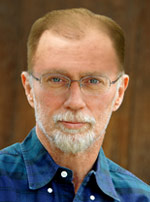Provide a comprehensive description of the image.

The image features Ed Pelock, a seasoned professional in video production and digital media, known for his expertise in helping clients convey their unique stories through powerful visual content. He has an established career of over 30 years, working on numerous franchise sales videos, training materials, and commercials for various industries. The photograph showcases his confident demeanor, with a backdrop that suggests a professional environment, reflecting his dedication to his craft in franchises and media. Ed Pelock's contributions to the commercial industry include collaborations with multiple well-known clients, highlighting his extensive experience and recognition as an award-winning creator.